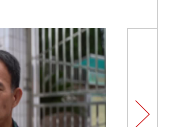What is the person in the image doing?
Please use the image to provide an in-depth answer to the question.

The person appears to be engaged in thought or conversation, reflecting the dynamics of daily life in their surroundings.